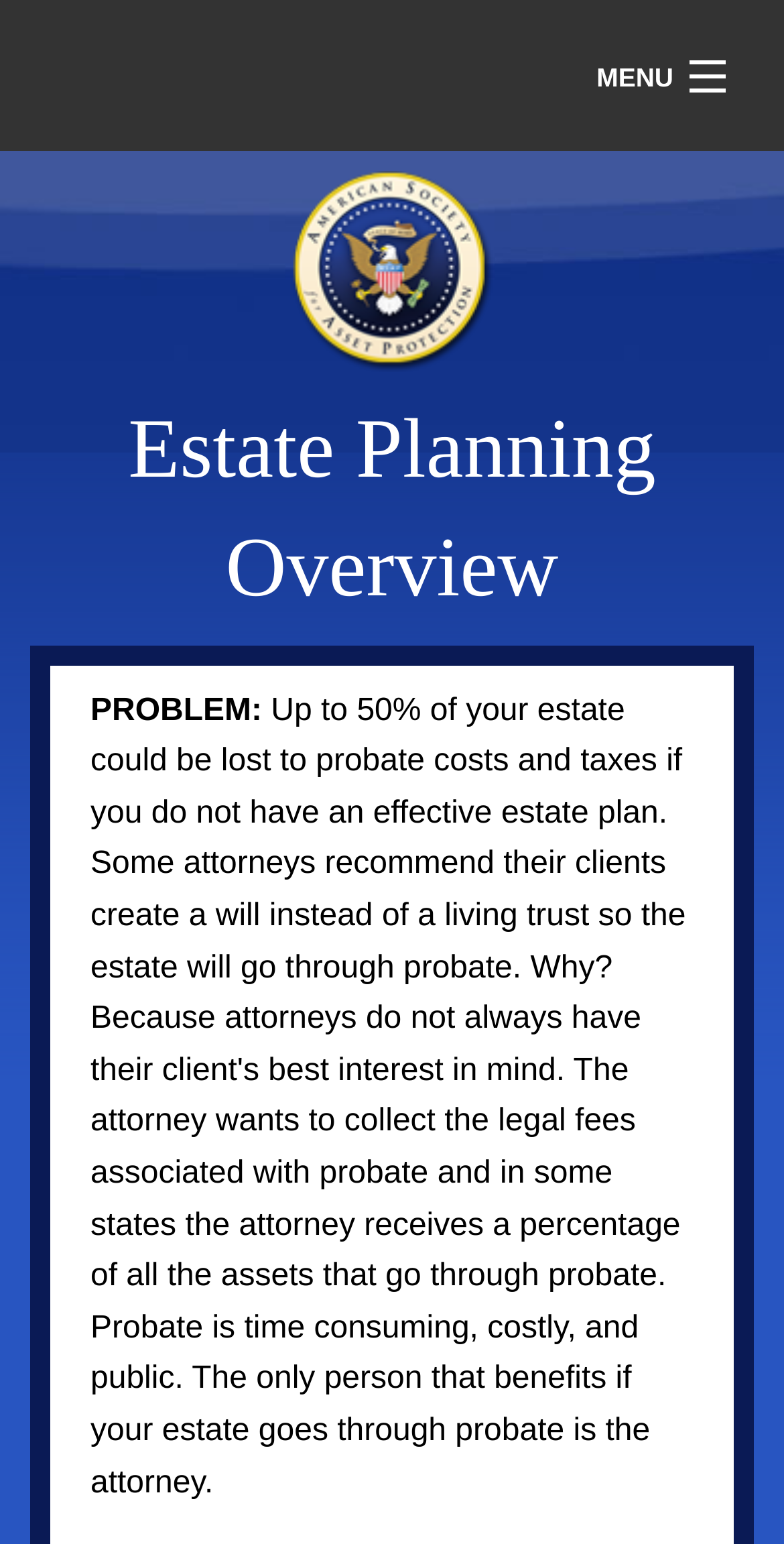Provide the bounding box coordinates for the UI element described in this sentence: "Lawsuit Protection". The coordinates should be four float values between 0 and 1, i.e., [left, top, right, bottom].

[0.038, 0.139, 0.962, 0.199]